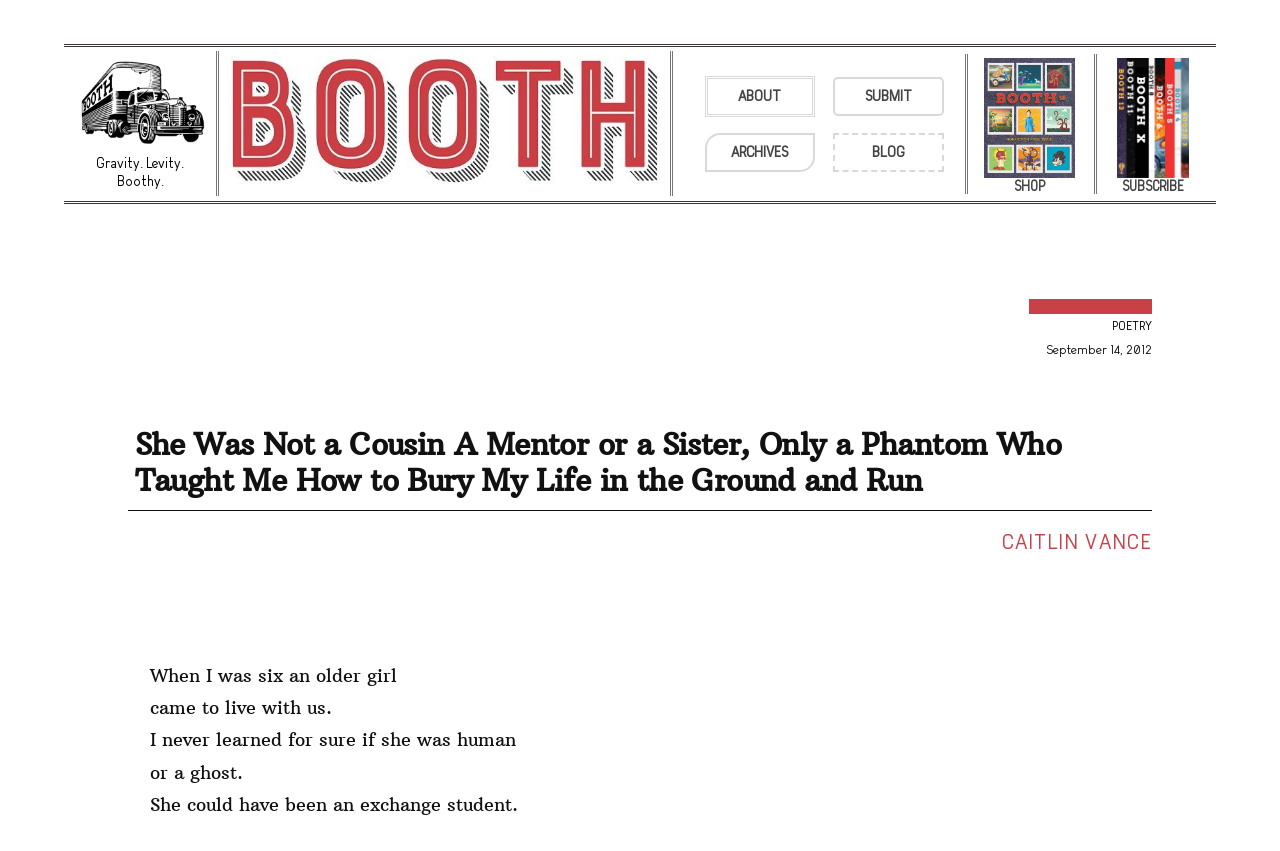Pinpoint the bounding box coordinates for the area that should be clicked to perform the following instruction: "Read the blog posts".

[0.651, 0.156, 0.737, 0.202]